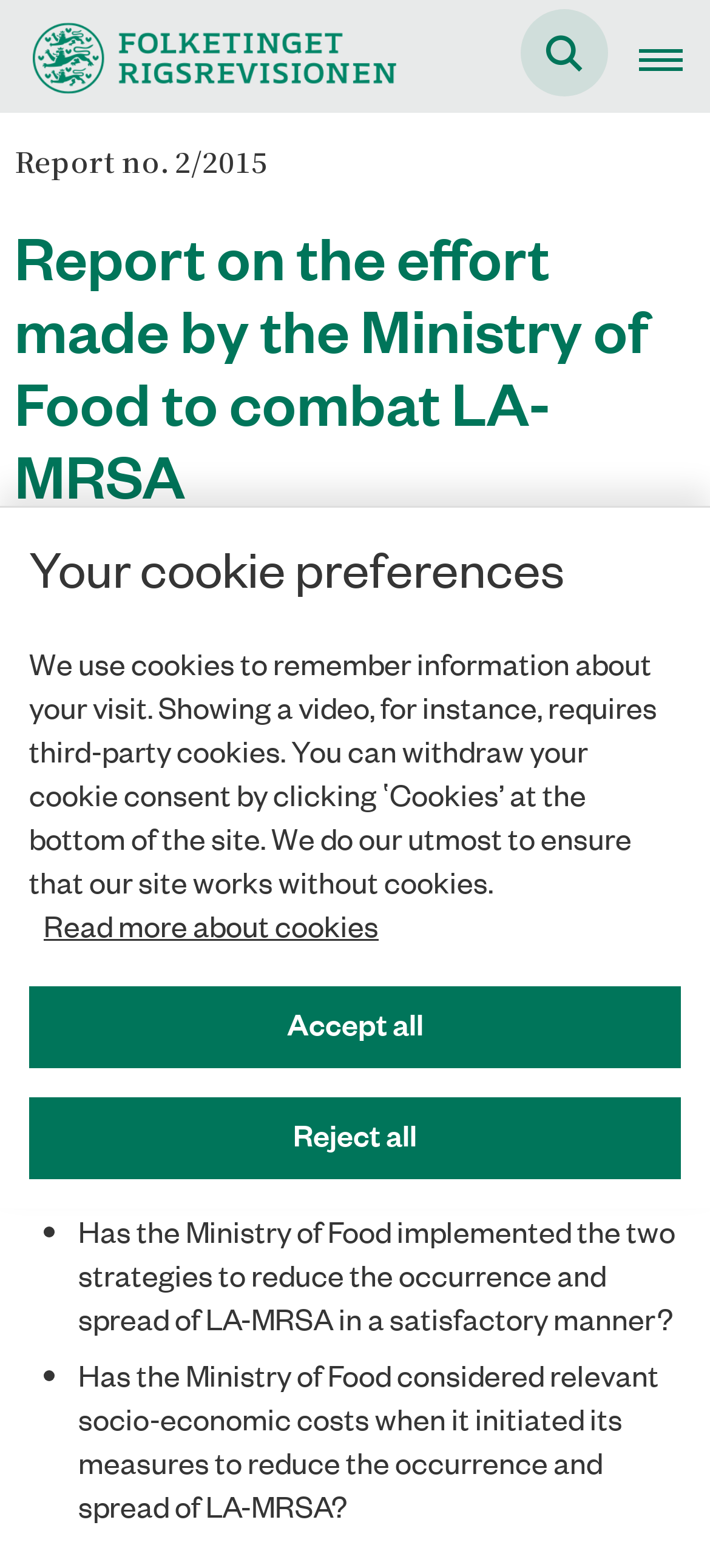What is the purpose of the study?
Using the information from the image, answer the question thoroughly.

The purpose of the study can be found in the static text element 'The purpose of the study is to assess whether the initiatives launched by the ministry to combat LA-MRSA have been effective and taken into account relevant socio-economic costs.' located in the middle of the webpage, which explains the objective of the study.